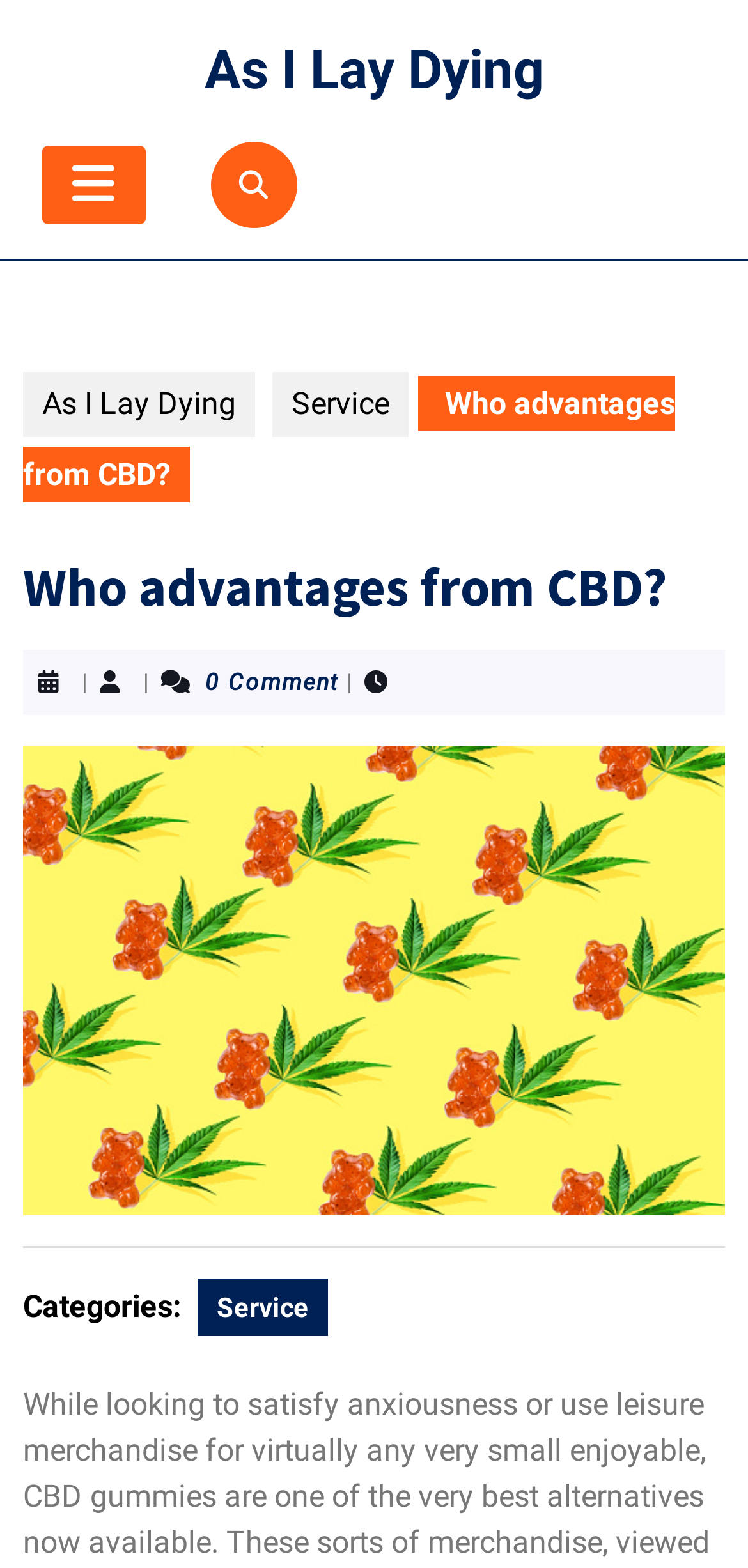Please locate the UI element described by "Service" and provide its bounding box coordinates.

[0.364, 0.237, 0.546, 0.279]